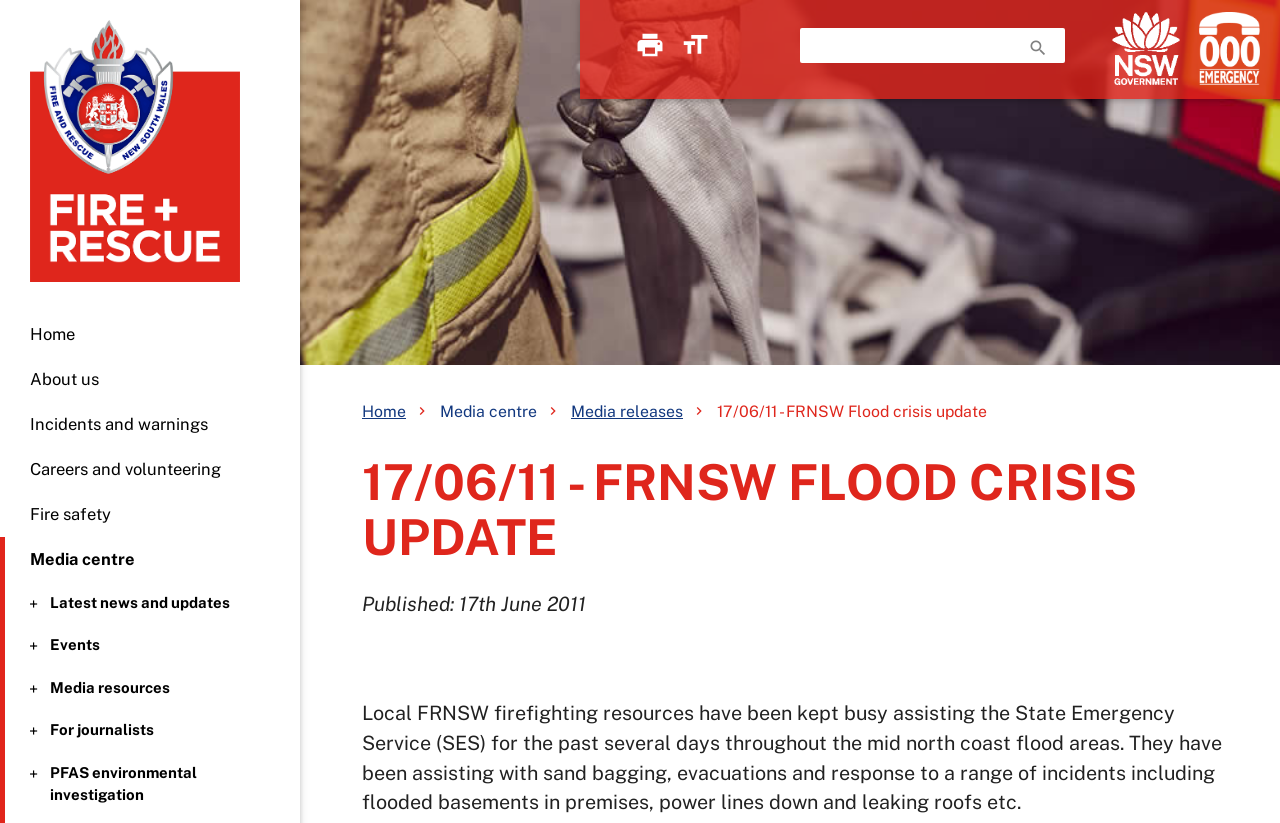What is the date of the flood crisis update?
Give a one-word or short-phrase answer derived from the screenshot.

17th June 2011